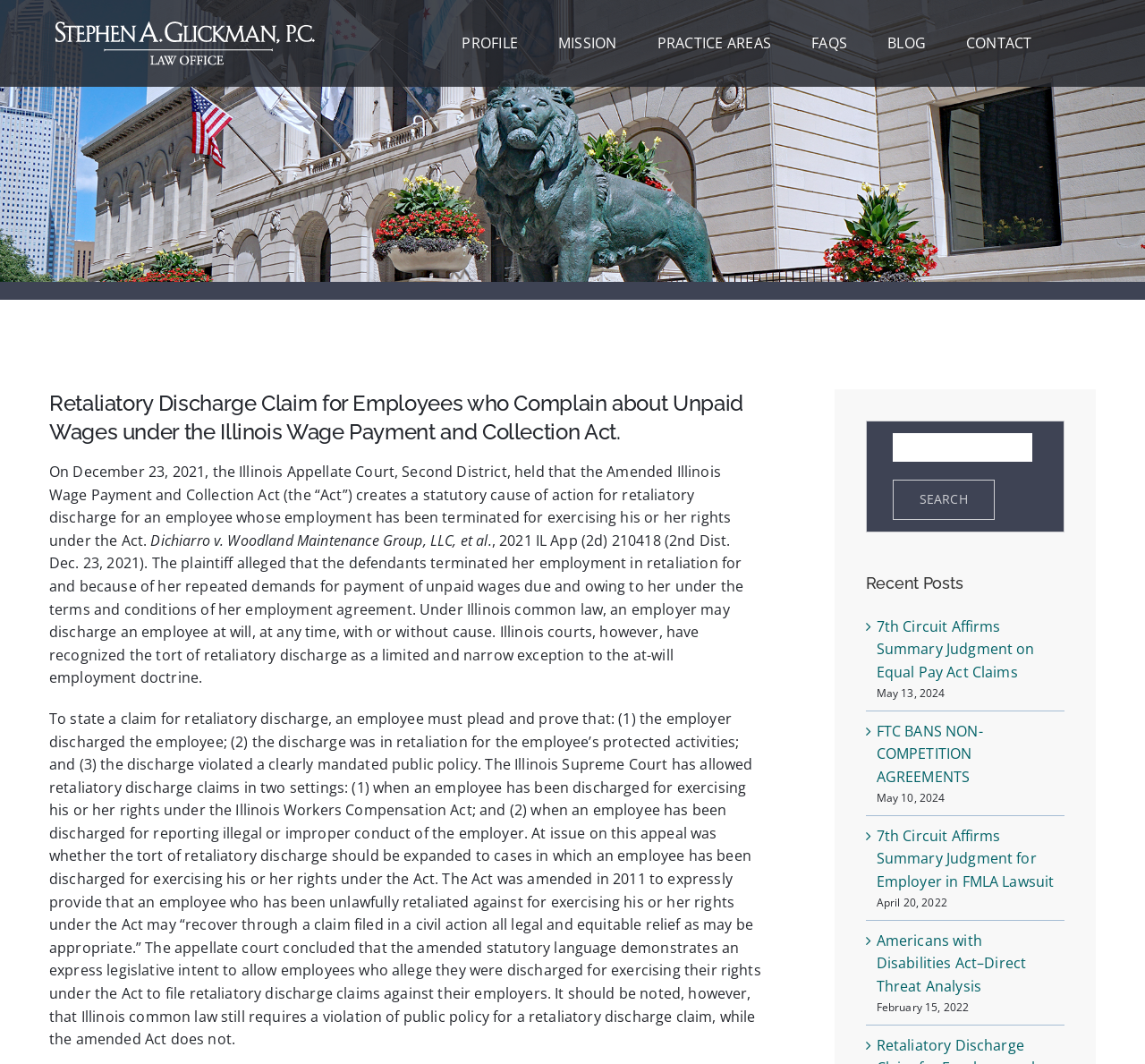Is there a search box on the webpage?
Refer to the image and provide a thorough answer to the question.

I found a search box at the top right of the webpage, which has a button labeled 'Search'.